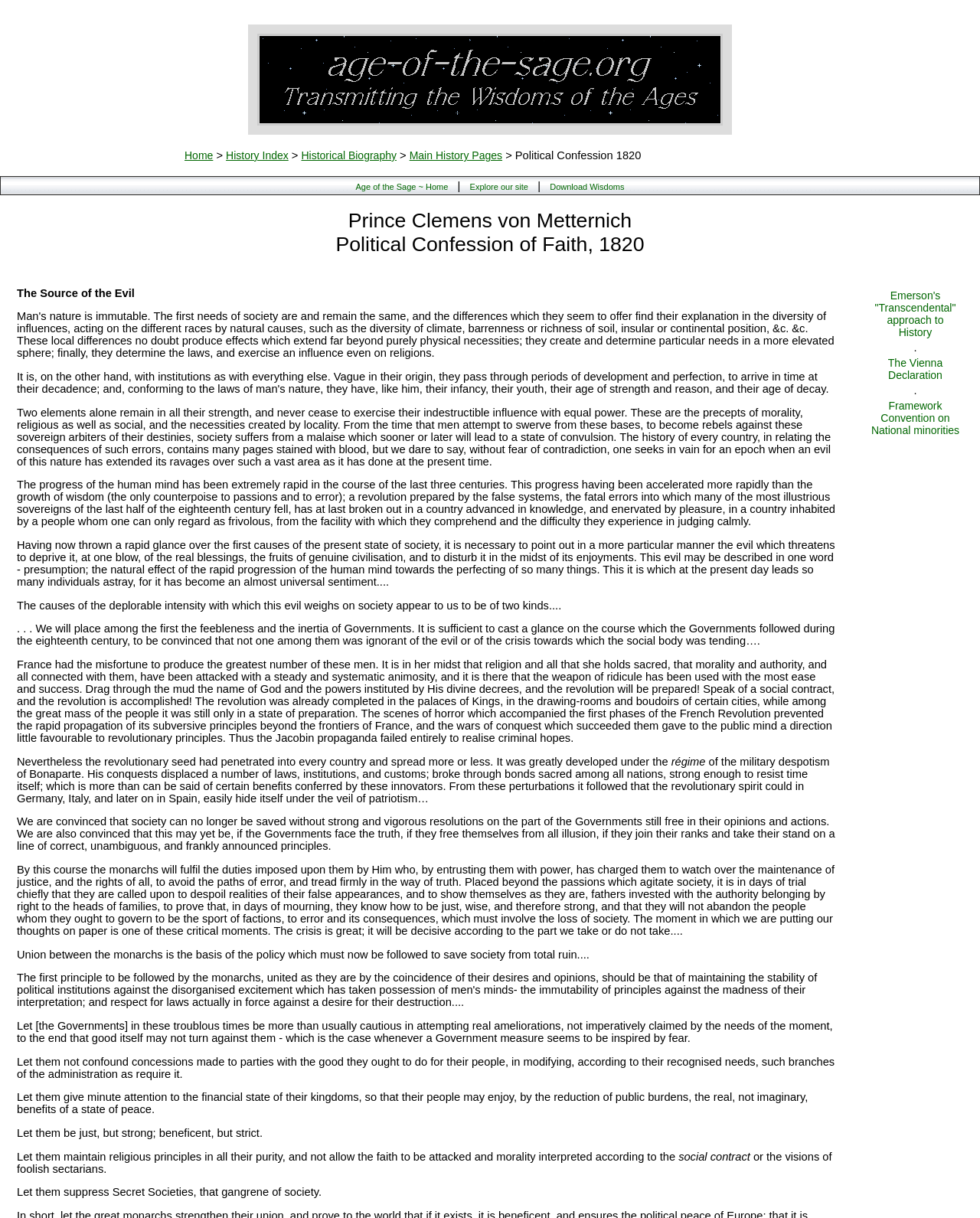Please provide the bounding box coordinates for the element that needs to be clicked to perform the following instruction: "Click on Home". The coordinates should be given as four float numbers between 0 and 1, i.e., [left, top, right, bottom].

[0.188, 0.123, 0.217, 0.133]